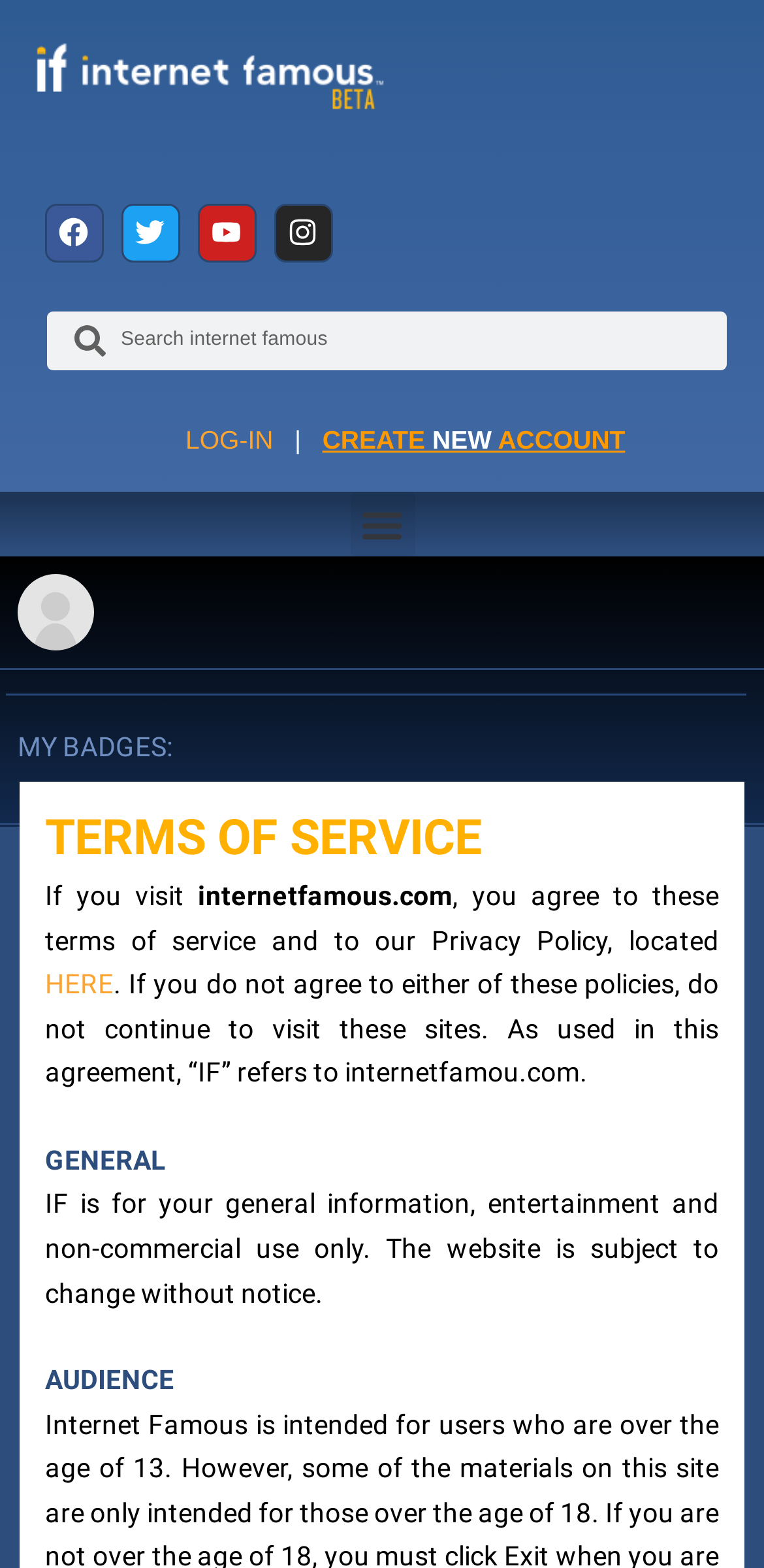Pinpoint the bounding box coordinates of the element that must be clicked to accomplish the following instruction: "Search for something". The coordinates should be in the format of four float numbers between 0 and 1, i.e., [left, top, right, bottom].

[0.062, 0.199, 0.951, 0.236]